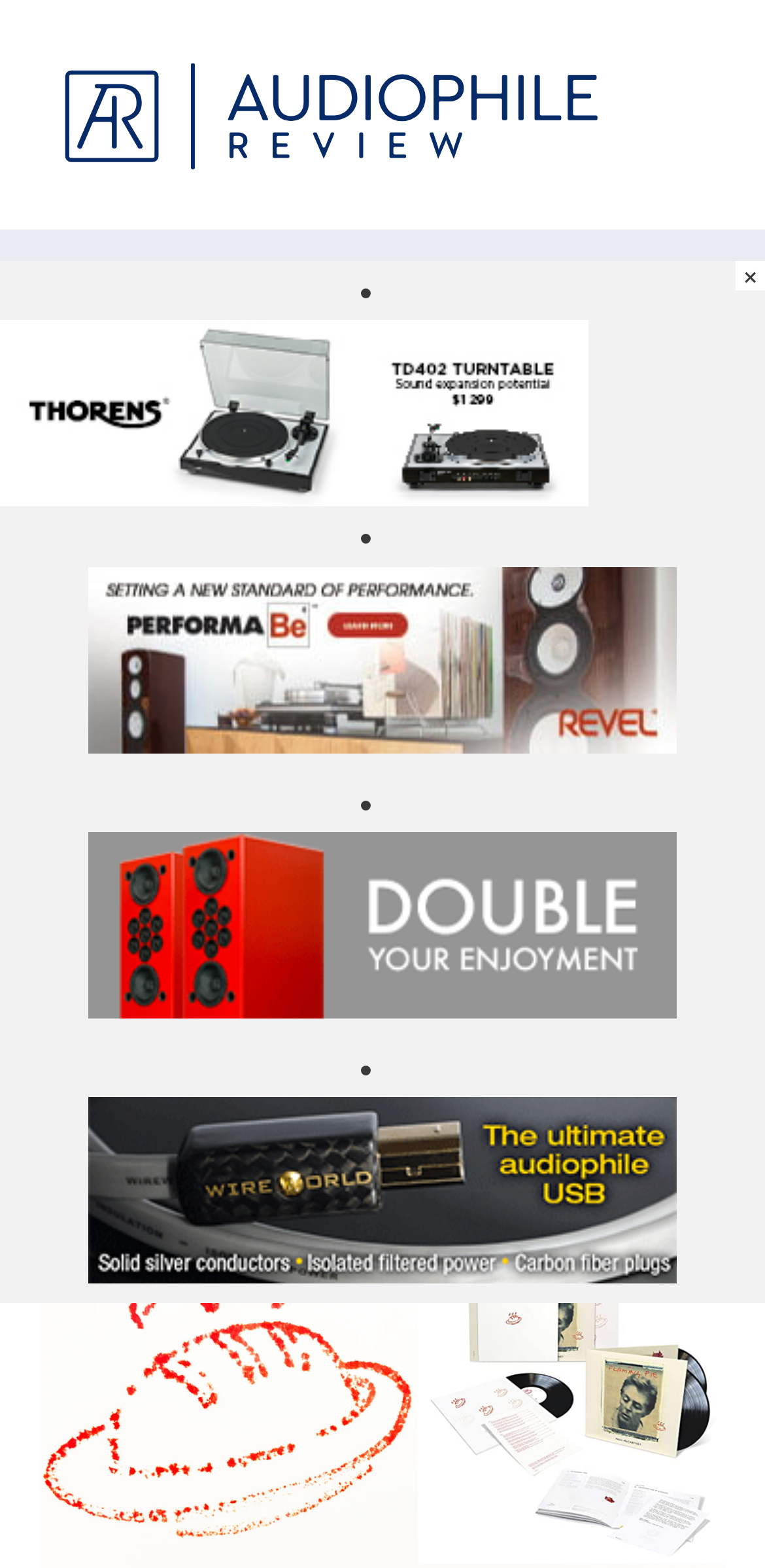Answer in one word or a short phrase: 
What is the category of the article?

AUDIOPHILE MUSIC